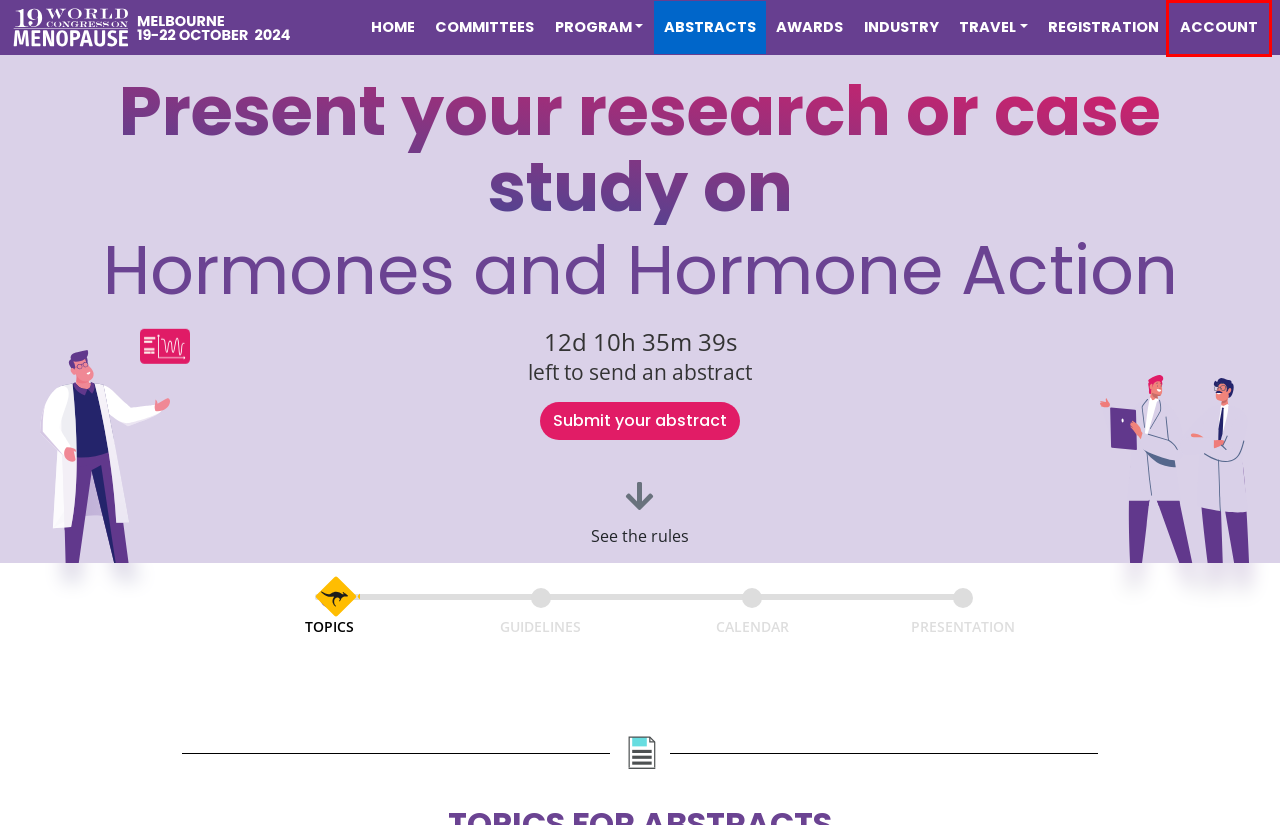You have a screenshot showing a webpage with a red bounding box around a UI element. Choose the webpage description that best matches the new page after clicking the highlighted element. Here are the options:
A. » Industry · IMS World Congress in Melbourne 2024
B. · IMS World Congress in Melbourne 2024
C. » Committees · IMS World Congress in Melbourne 2024
D. » Venue · IMS World Congress in Melbourne 2024
E. » Scientific Program · IMS World Congress in Melbourne 2024
F. » Awards · IMS World Congress in Melbourne 2024
G. » Login · IMS World Congress in Melbourne 2024
H. » Registration · IMS World Congress in Melbourne 2024

G